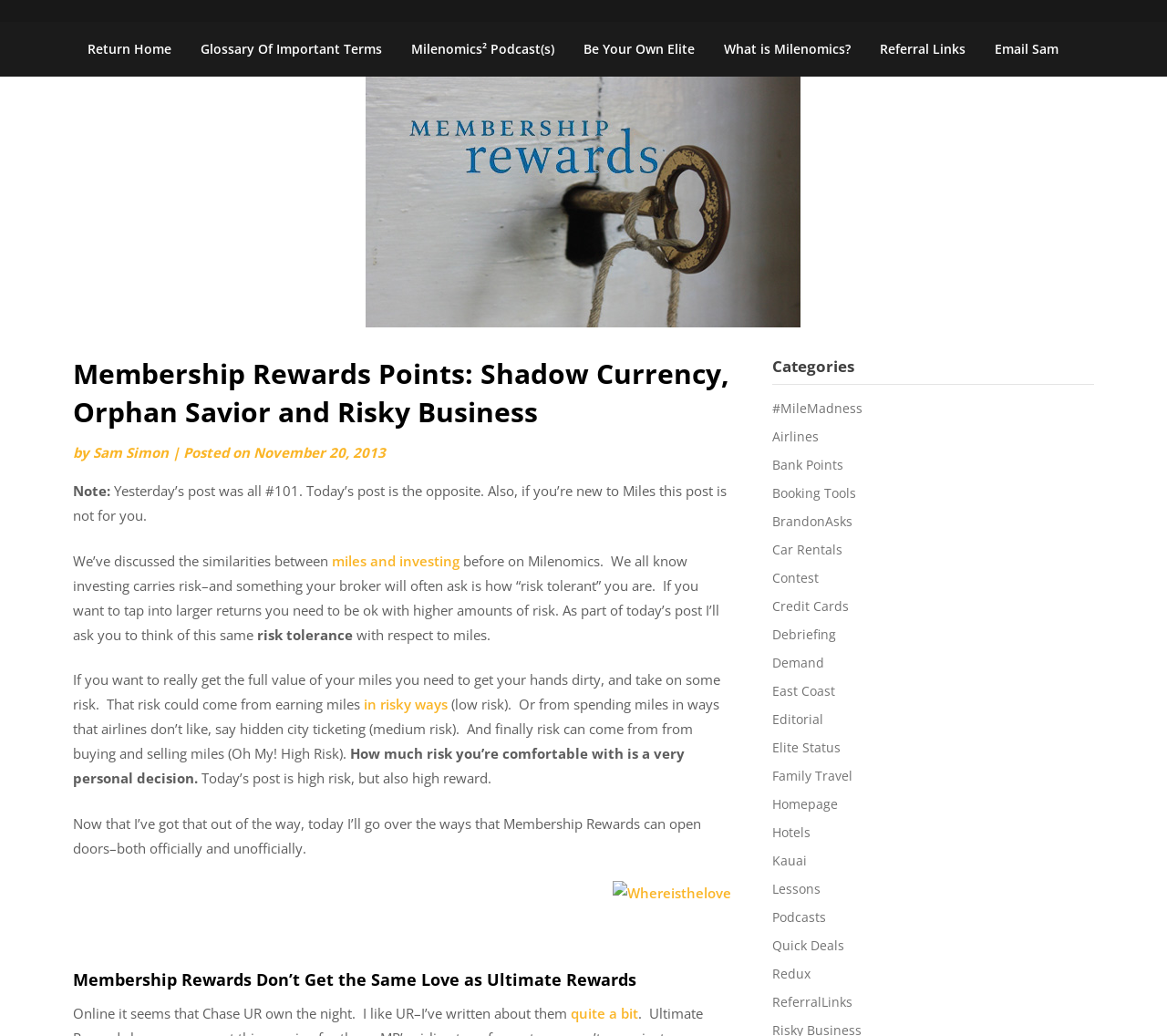Identify the bounding box coordinates of the area you need to click to perform the following instruction: "Learn about miles and investing".

[0.284, 0.532, 0.394, 0.55]